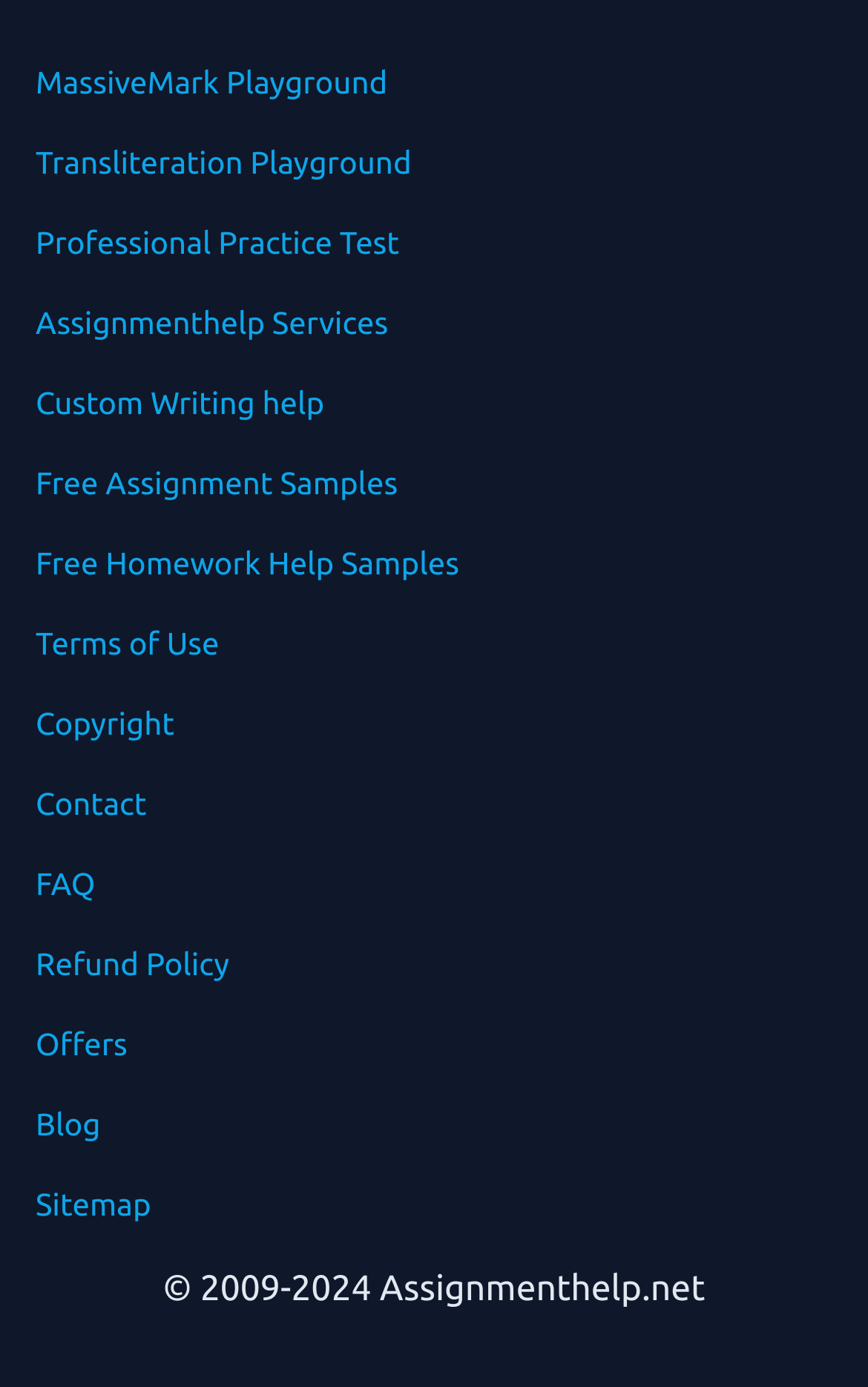Locate the bounding box coordinates of the region to be clicked to comply with the following instruction: "read the blog". The coordinates must be four float numbers between 0 and 1, in the form [left, top, right, bottom].

[0.041, 0.798, 0.116, 0.823]